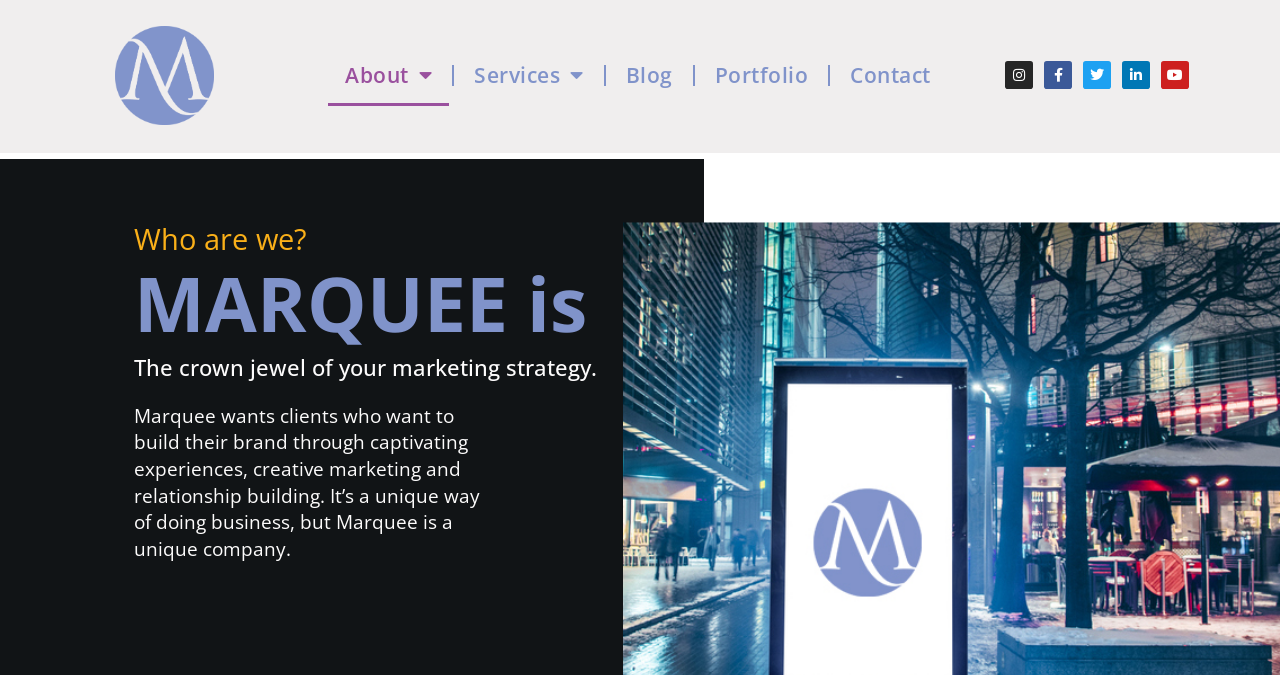Please indicate the bounding box coordinates for the clickable area to complete the following task: "Read the blog". The coordinates should be specified as four float numbers between 0 and 1, i.e., [left, top, right, bottom].

[0.476, 0.066, 0.539, 0.157]